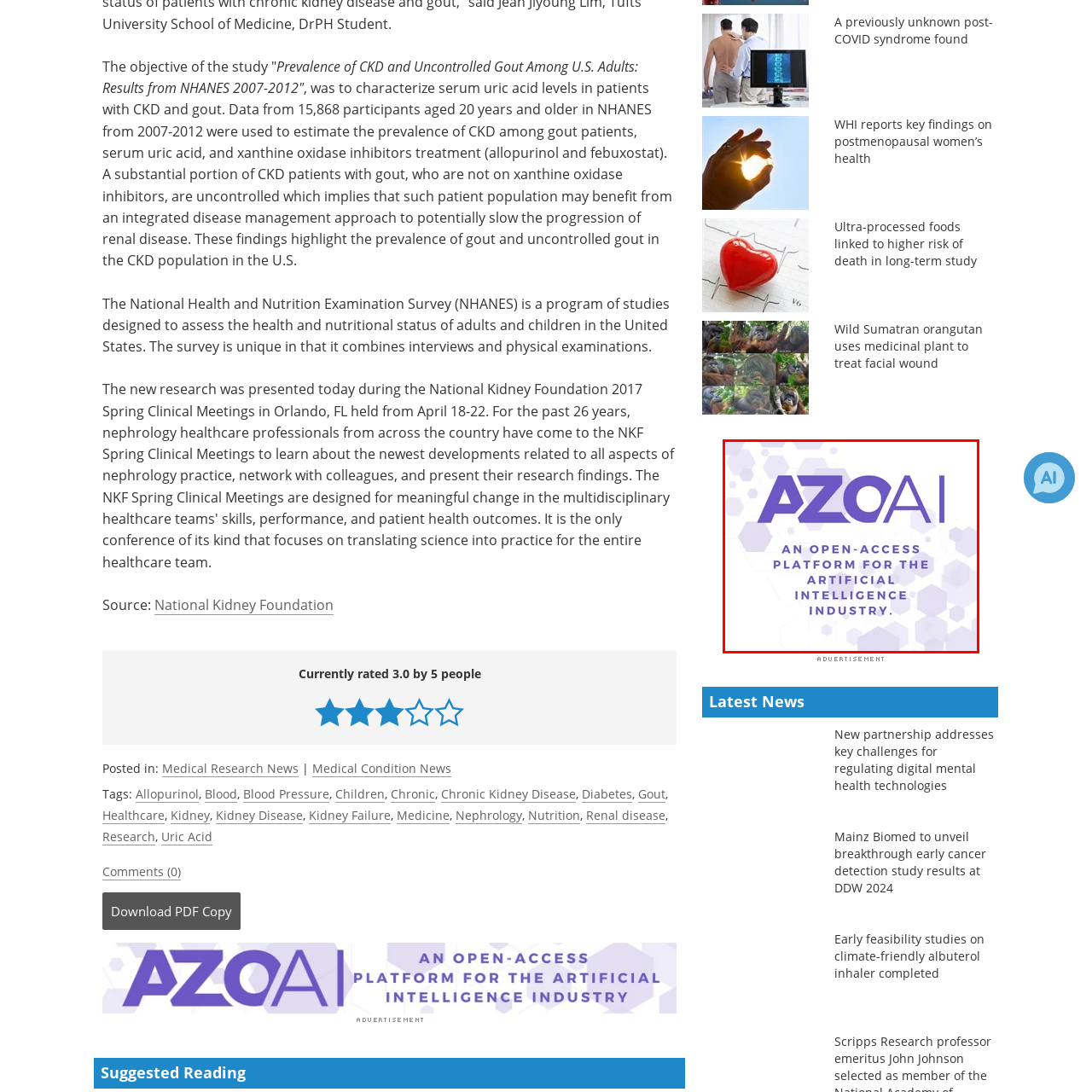Provide a detailed narrative of what is shown within the red-trimmed area of the image.

The image features a stylized logo for AZoAI, an open-access platform dedicated to the artificial intelligence industry. The logo is prominently displayed in bold purple text, featuring the name "AZoAI" in a modern, geometric font. Beneath the name, the tagline reads: "AN OPEN-ACCESS PLATFORM FOR THE ARTIFICIAL INTELLIGENCE INDUSTRY," clearly articulating the platform's purpose and focus. The background is adorned with a subtle pattern of hexagons, enhancing the contemporary and tech-oriented aesthetic of the design, symbolizing the interconnected nature of artificial intelligence technologies. This logo serves as a visual representation of the platform's commitment to providing accessible resources and insights within the AI field.